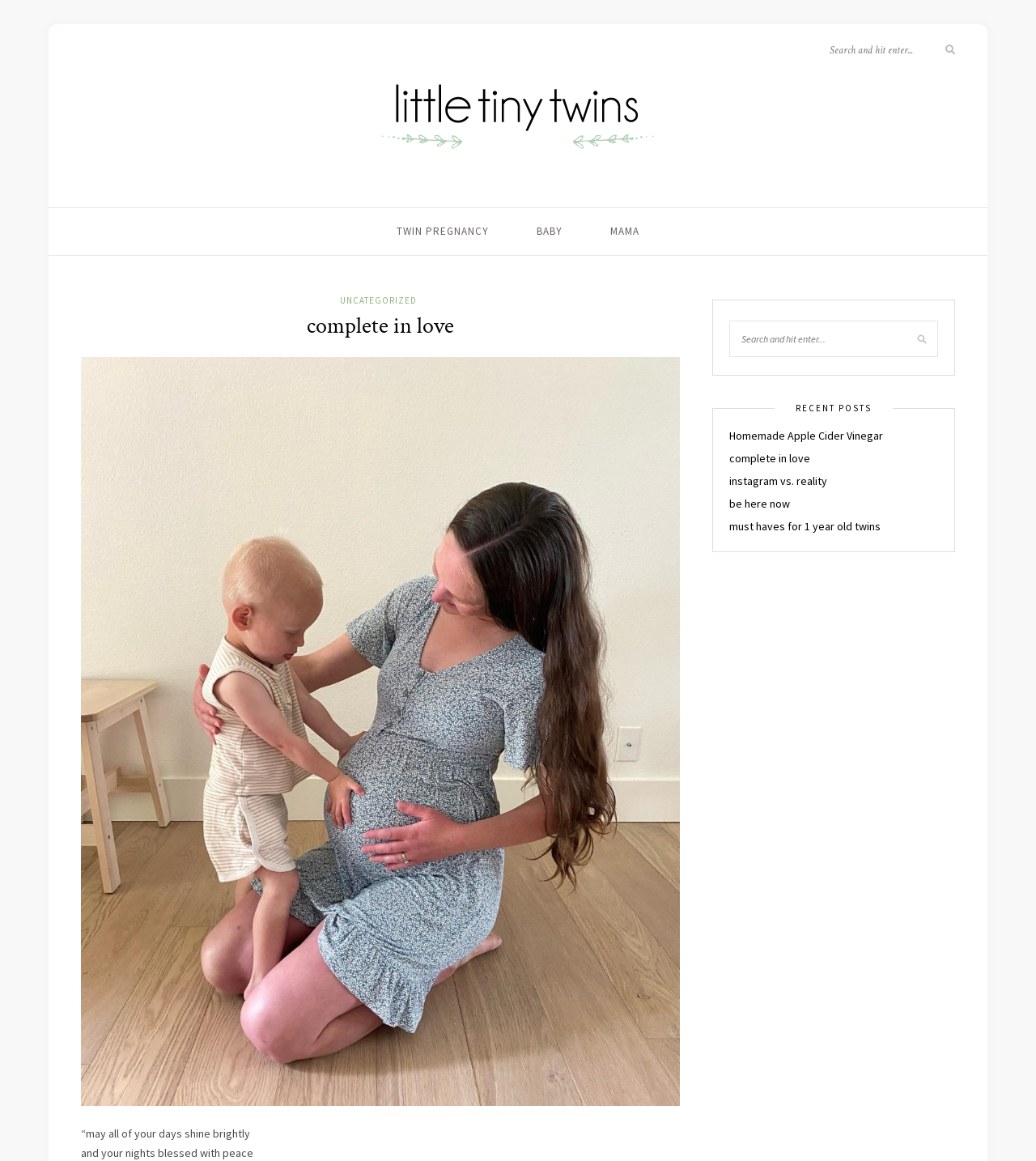Please find and generate the text of the main header of the webpage.

complete in love